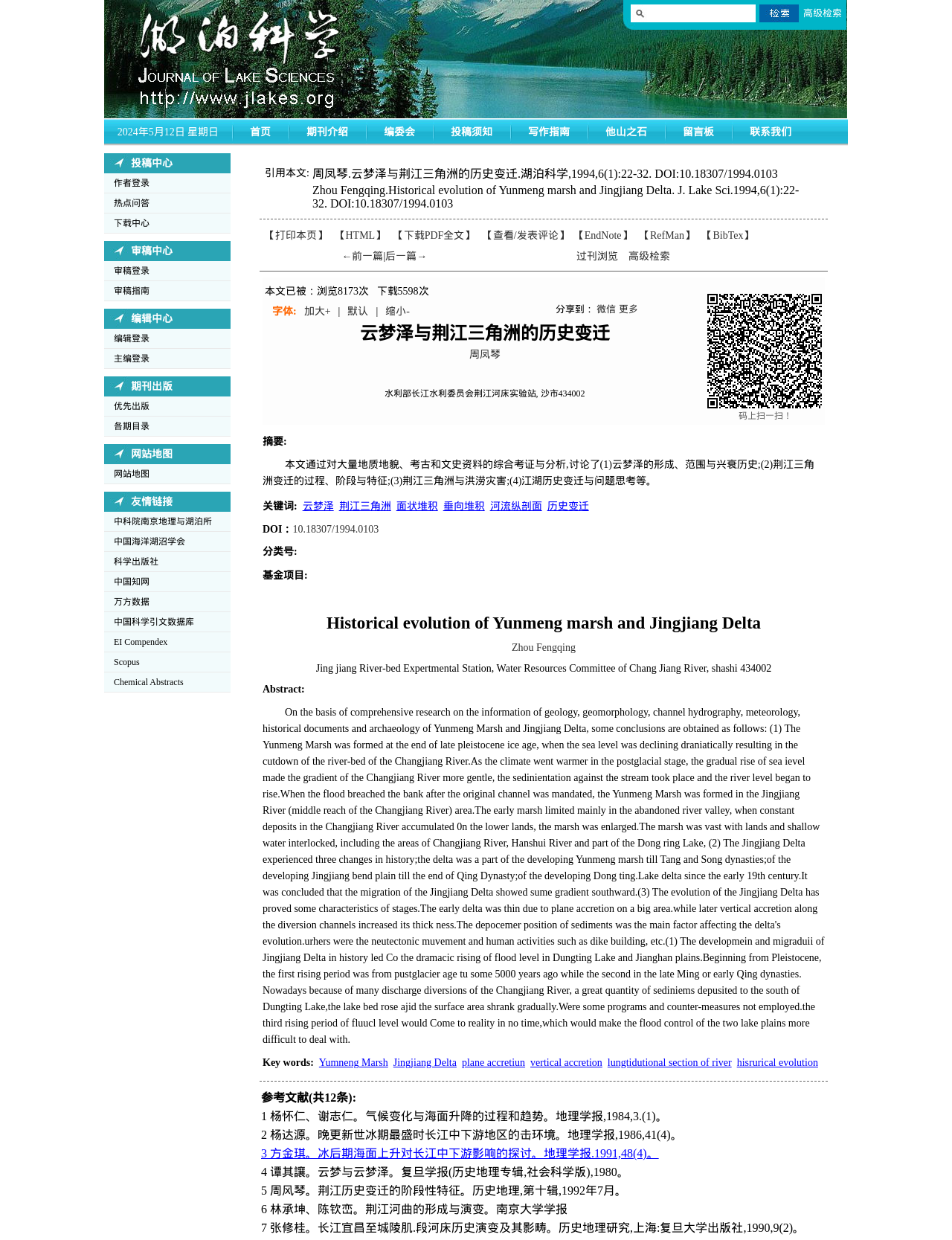Articulate a detailed summary of the webpage's content and design.

This webpage is about the historical evolution of Yunmeng marsh and Jingjiang Delta. At the top, there is a search bar and a button labeled "Submit" on the right side. Next to the search bar, there are links to "高级检索" (Advanced Search) and "首页" (Home). Below these elements, there is a line of links to various sections, including "期刊介绍" (Journal Introduction), "编委会" (Editorial Board), "投稿须知" (Submission Guidelines), and others.

On the left side, there are several headings, including "投稿中心" (Submission Center), "审稿中心" (Review Center), "编辑中心" (Editorial Center), and others. Under each heading, there are links to related pages, such as "作者登录" (Author Login) and "审稿登录" (Reviewer Login).

The main content of the page is a table with a single row and multiple columns. The table contains information about a research article, including the title, authors, abstract, and references. The title is "云梦泽与荆江三角洲的历史变迁" (Historical Evolution of Yunmeng Marsh and Jingjiang Delta), and the authors are listed as 周凤琴 (Zhou Fengqing) and others. The abstract is not provided, but there are links to download the full text in PDF format, view or submit comments, and access the article's references.

Below the table, there are links to navigate to the previous or next article, as well as a button to browse the journal's archives. There is also a QR code and a message indicating that the article has been viewed 8173 times and downloaded 5598 times. Finally, there are links to share the article on WeChat and adjust the font size.